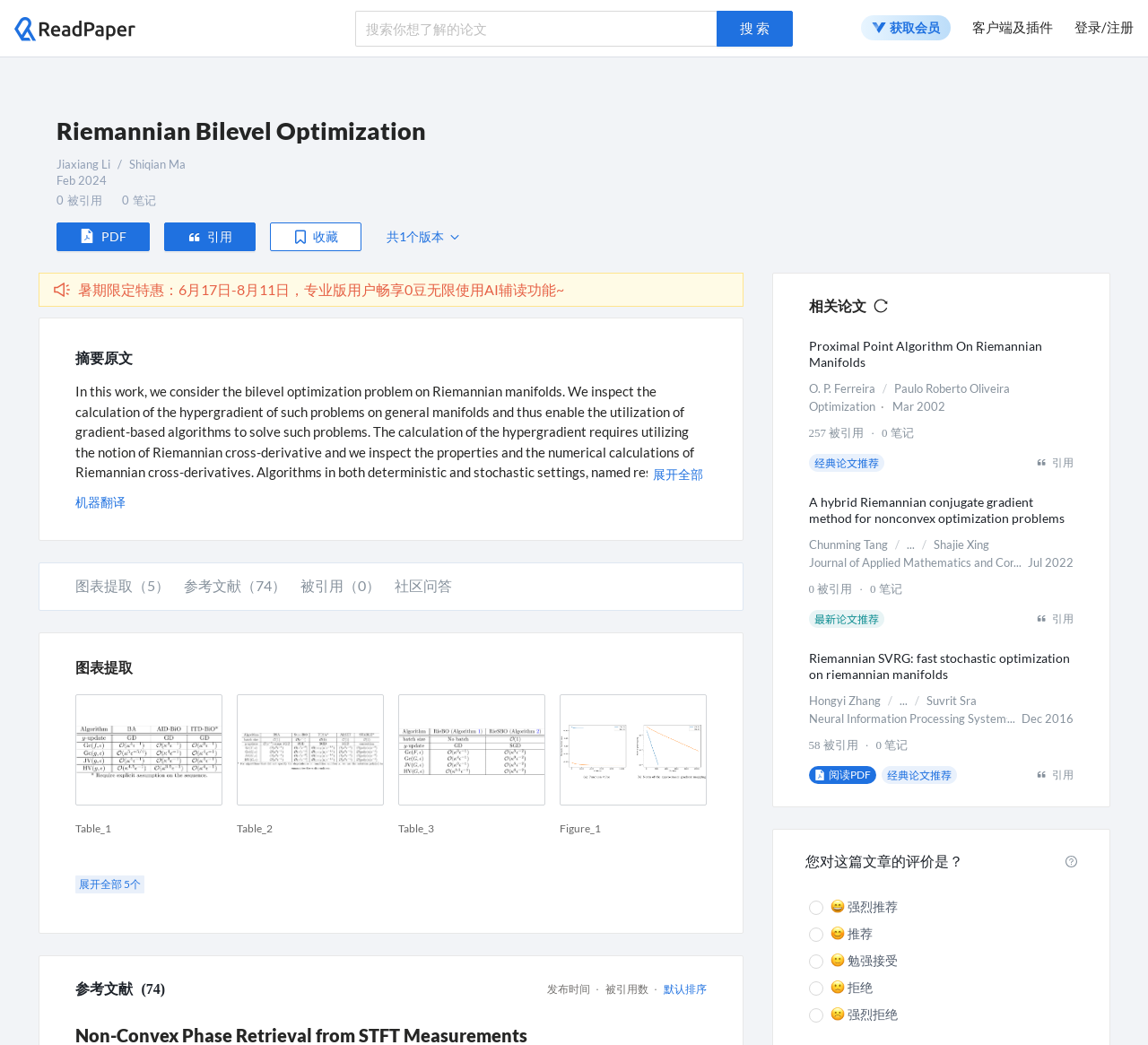Please indicate the bounding box coordinates of the element's region to be clicked to achieve the instruction: "download the PDF". Provide the coordinates as four float numbers between 0 and 1, i.e., [left, top, right, bottom].

[0.049, 0.213, 0.13, 0.24]